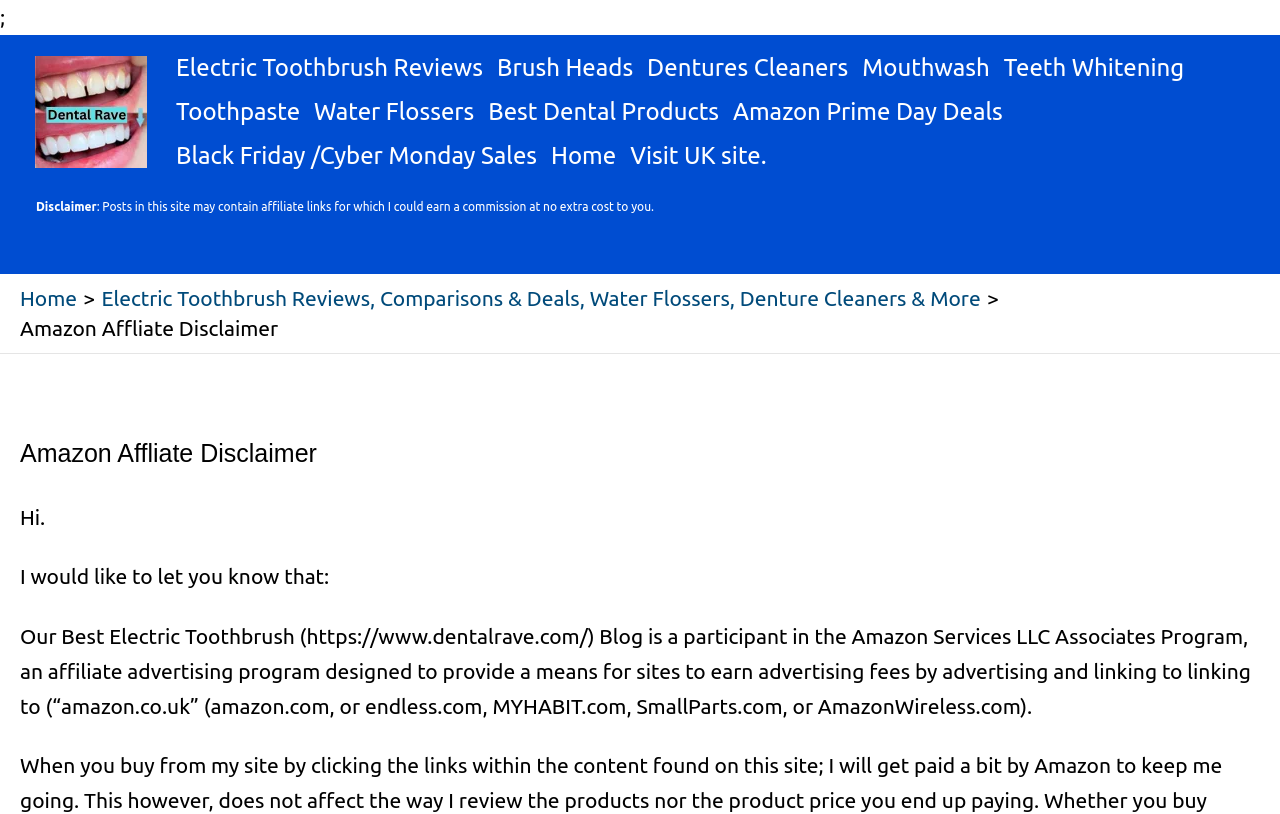Review the image closely and give a comprehensive answer to the question: What affiliate program does the website participate in?

I found the answer in the static text which states that 'Our Best Electric Toothbrush Blog is a participant in the Amazon Services LLC Associates Program, an affiliate advertising program designed to provide a means for sites to earn advertising fees by advertising and linking to linking to (“amazon.co.uk” (amazon.com, or endless.com, MYHABIT.com, SmallParts.com, or AmazonWireless.com).'.